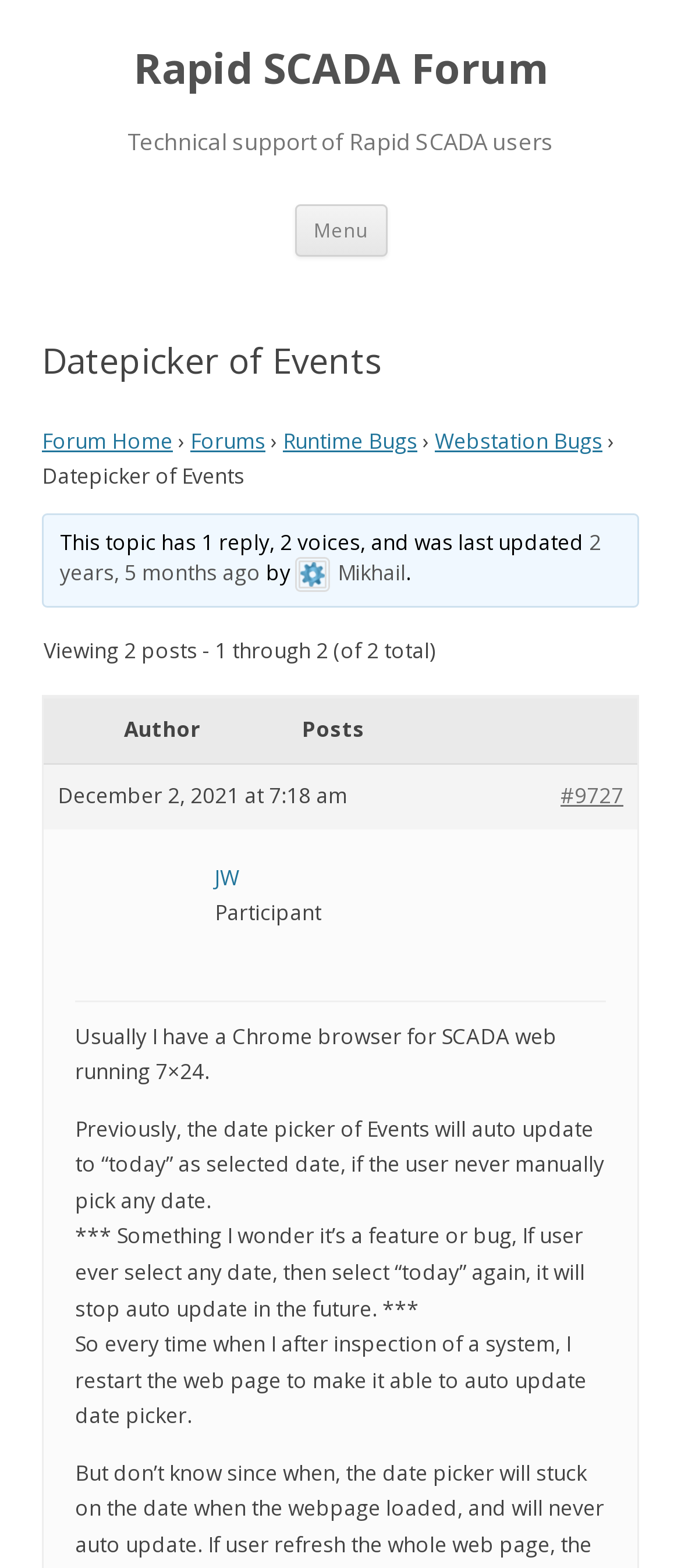What is the date of the last update?
Provide a one-word or short-phrase answer based on the image.

2 years, 5 months ago